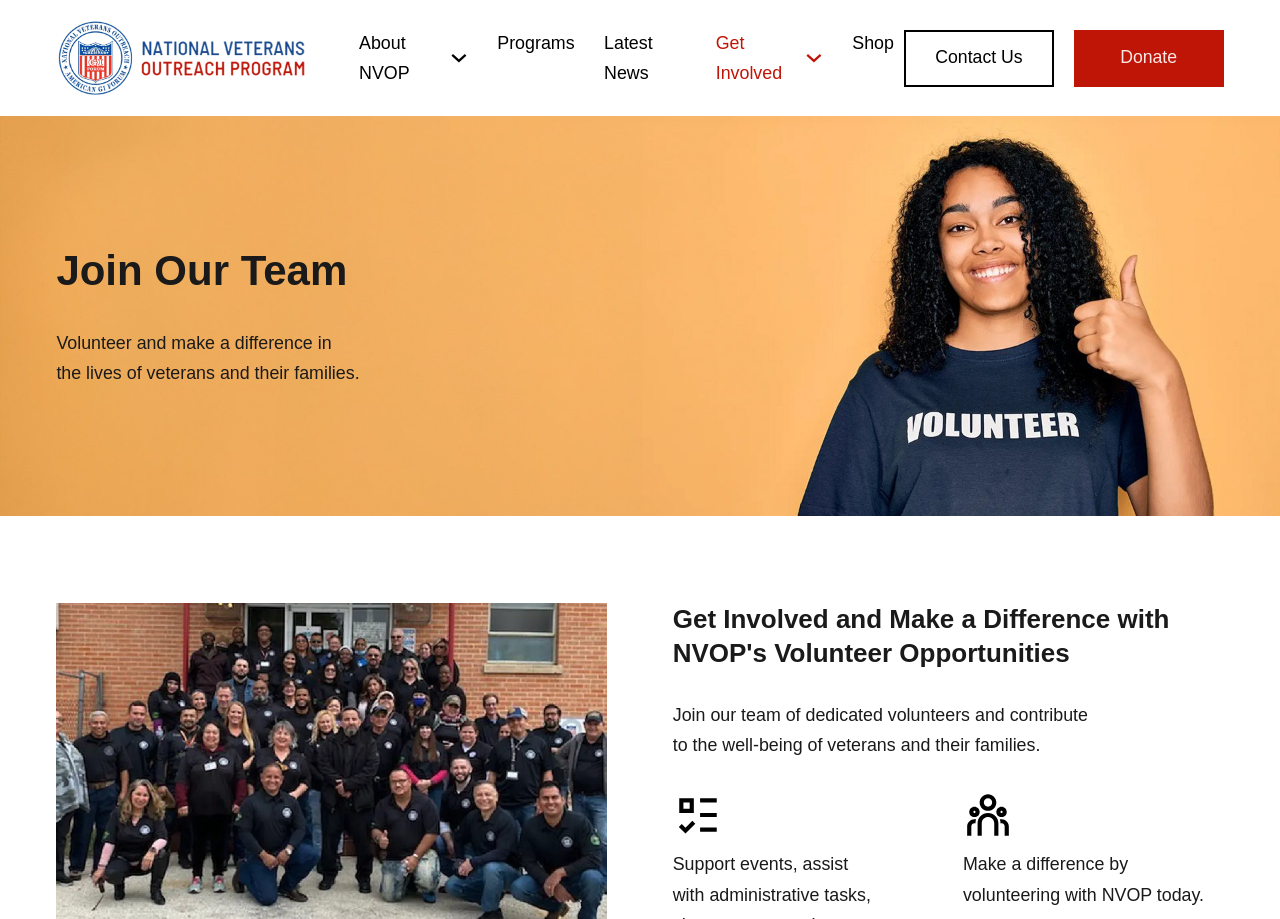Please provide a comprehensive answer to the question below using the information from the image: What are the main sections of the webpage?

The main sections of the webpage can be identified by the links at the top of the page, which include 'About NVOP', 'Programs', 'Latest News', 'Get Involved', 'Shop', 'Contact Us', and 'Donate'.